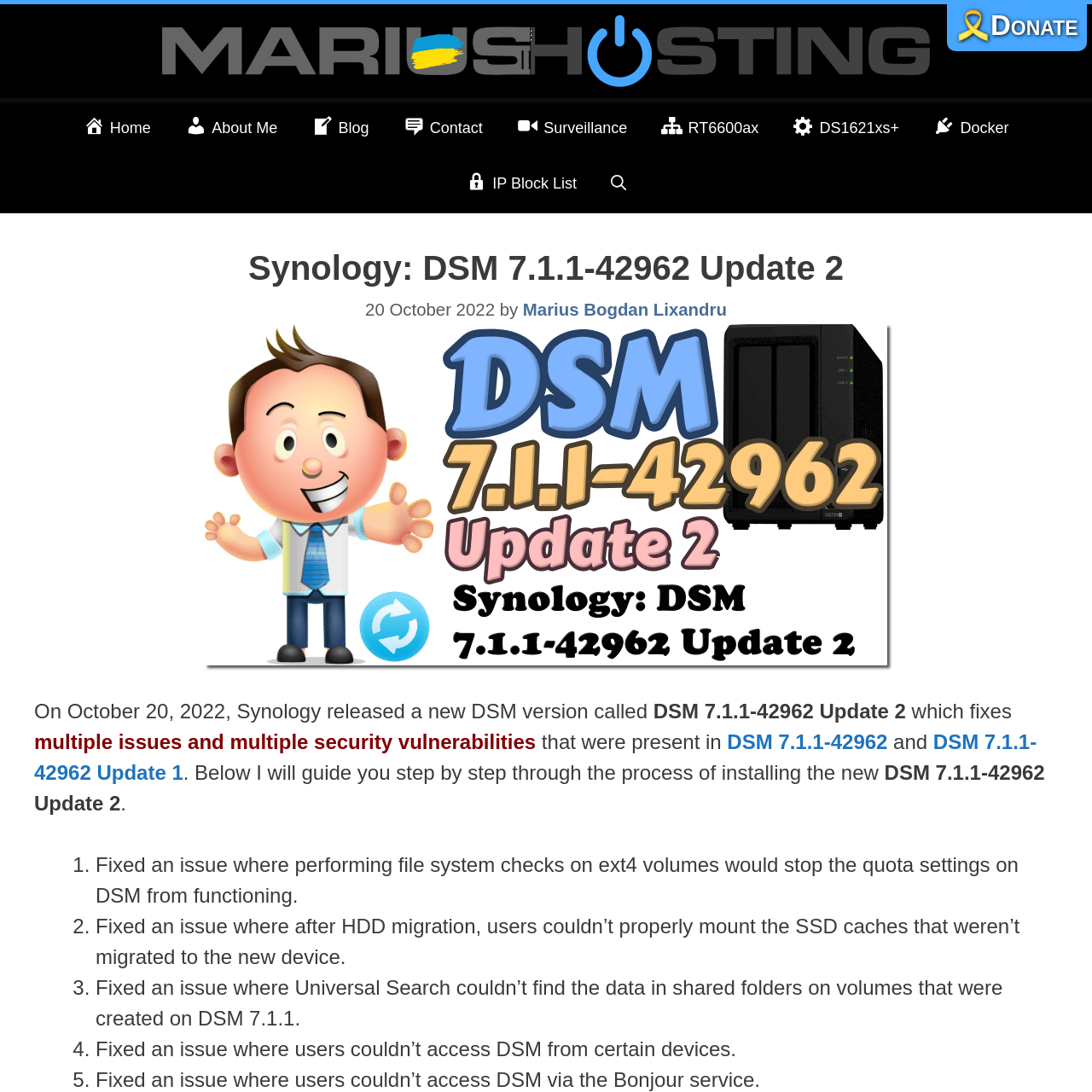Determine the bounding box coordinates of the section to be clicked to follow the instruction: "Subscribe to the newsletter". The coordinates should be given as four float numbers between 0 and 1, formatted as [left, top, right, bottom].

None